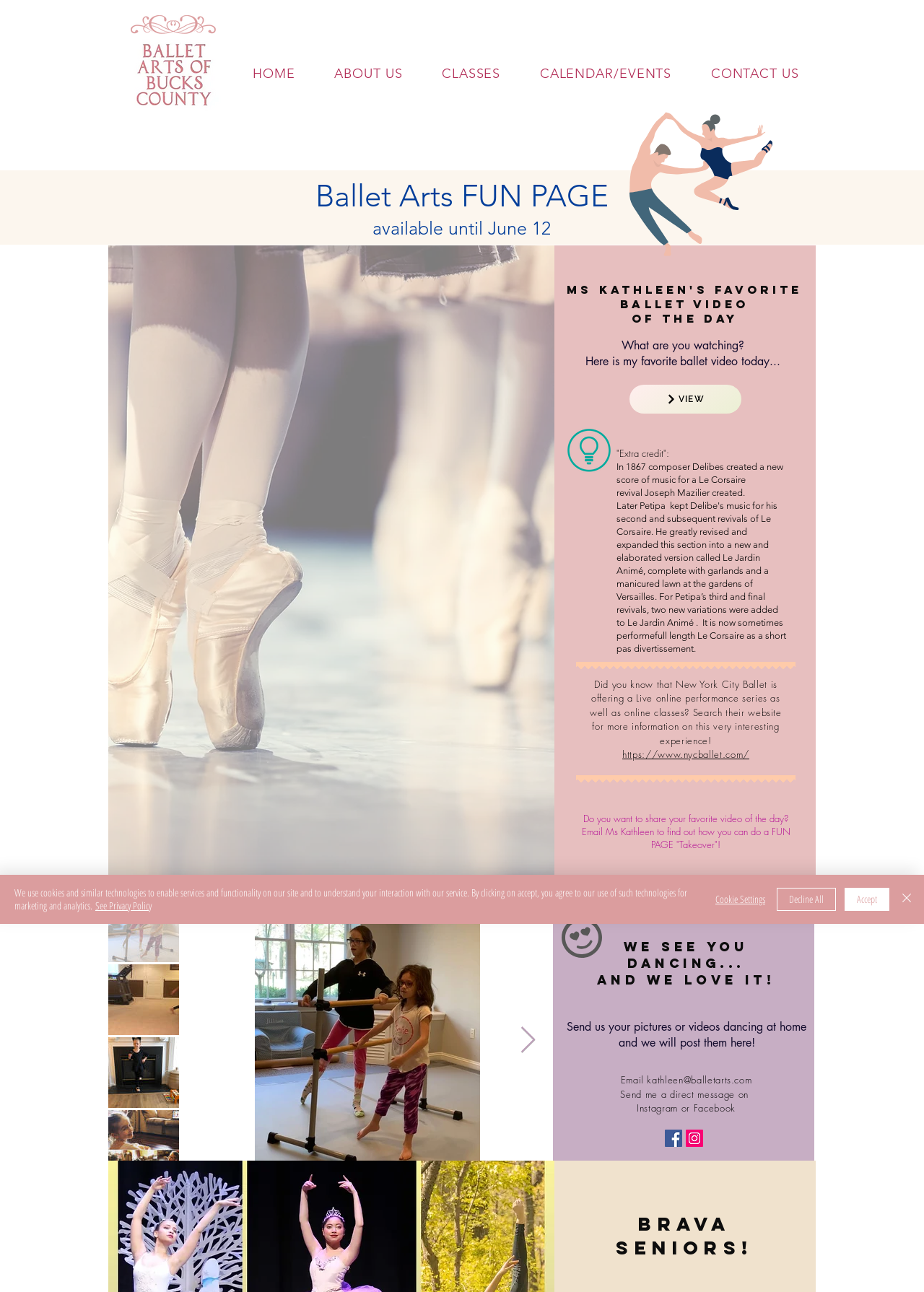What is the name of the ballet company offering live online performances?
Based on the image, please offer an in-depth response to the question.

The webpage mentions that New York City Ballet is offering a Live online performance series as well as online classes, and provides a link to their website.